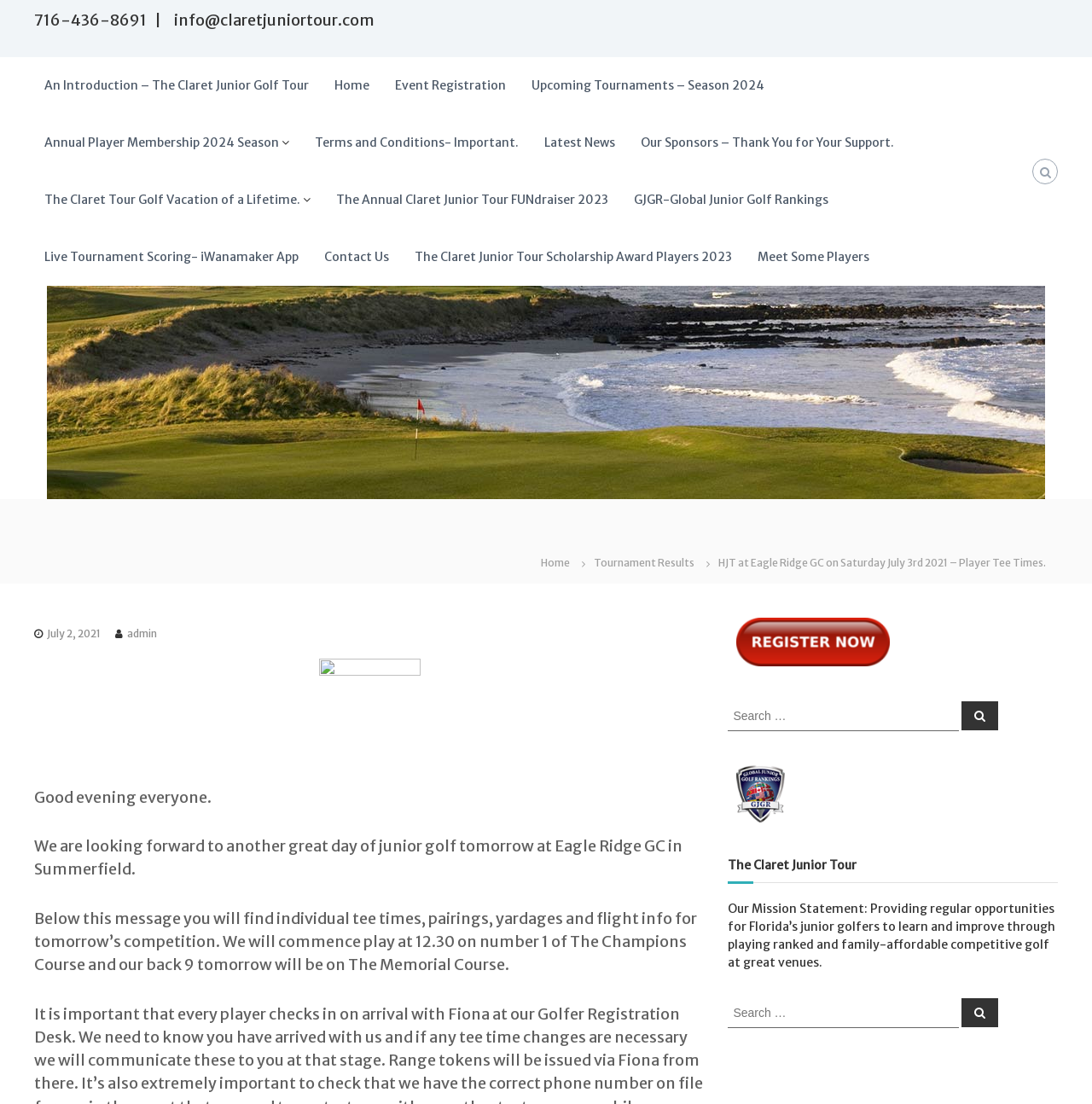What is the phone number on the webpage?
Offer a detailed and full explanation in response to the question.

I found the phone number by looking at the static text element at the top of the webpage, which contains the phone number '716-436-8691' along with an email address.